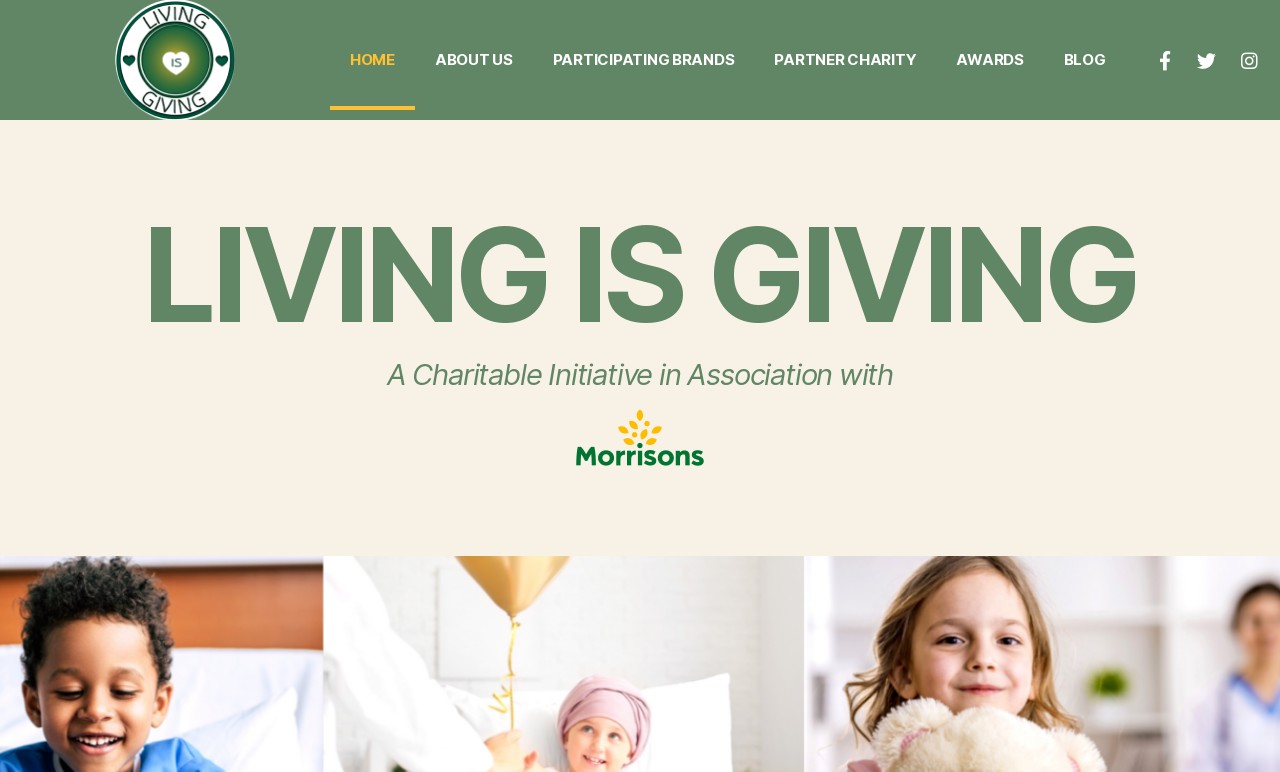Pinpoint the bounding box coordinates of the area that must be clicked to complete this instruction: "learn about us".

[0.324, 0.013, 0.416, 0.142]